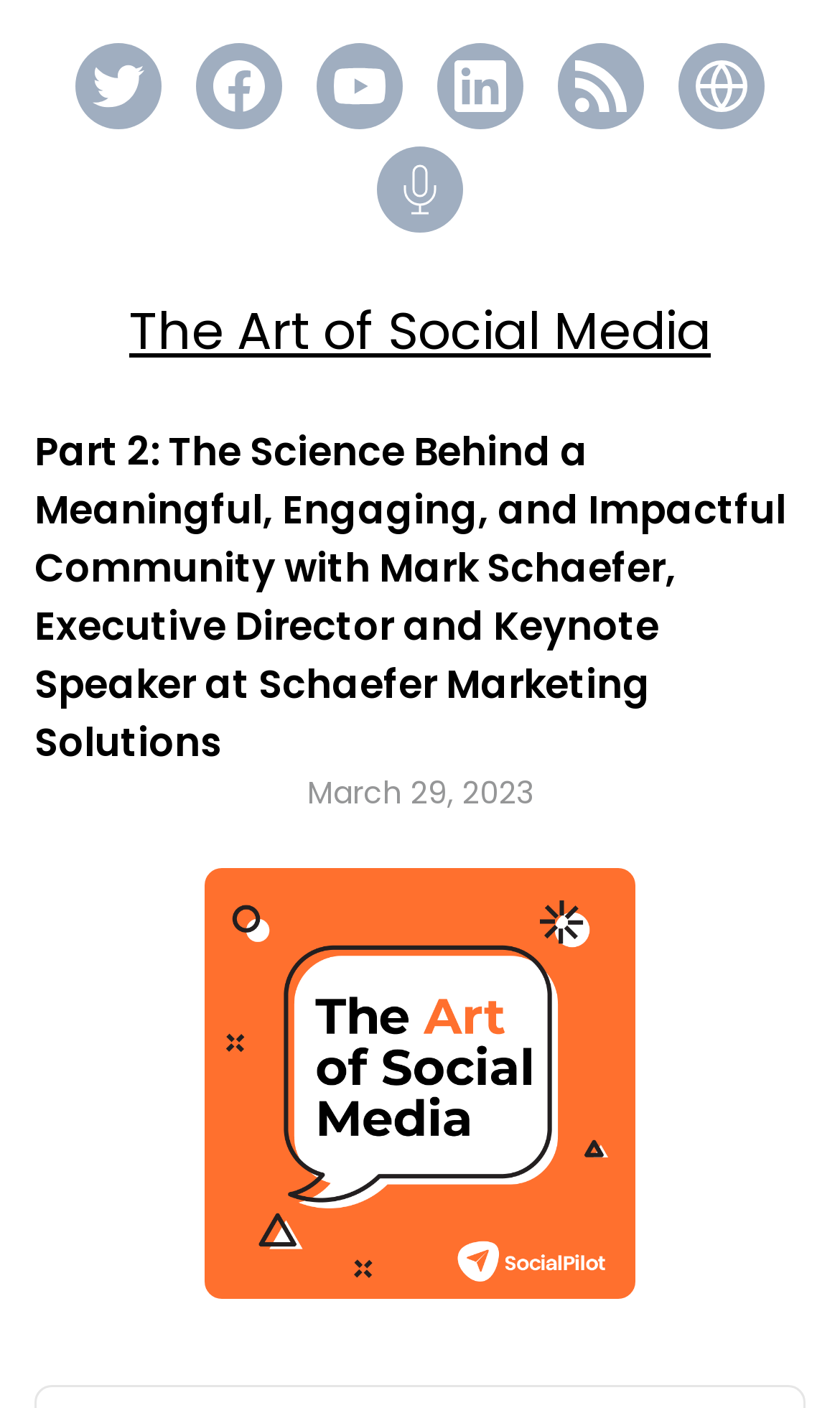Offer a meticulous description of the webpage's structure and content.

This webpage appears to be a podcast episode page. At the top, there are five social media links, including Twitter, Facebook, YouTube, LinkedIn, and an RSS icon, each accompanied by its respective icon. These links are positioned horizontally, taking up the top section of the page.

Below the social media links, there is a prominent link to "The Art of Social Media" podcast, which spans most of the page's width. Underneath this link, the title of the episode "Part 2: The Science Behind a Meaningful, Engaging, and Impactful Community with Mark Schaefer, Executive Director and Keynote Speaker at Schaefer Marketing Solutions" is displayed in a large font size.

To the right of the episode title, there is a smaller text indicating the episode's release date, "March 29, 2023". A large image takes up the majority of the right side of the page, likely a promotional image for the episode.

Additionally, there is a "Record audio message" link with an accompanying icon, positioned near the center of the page.